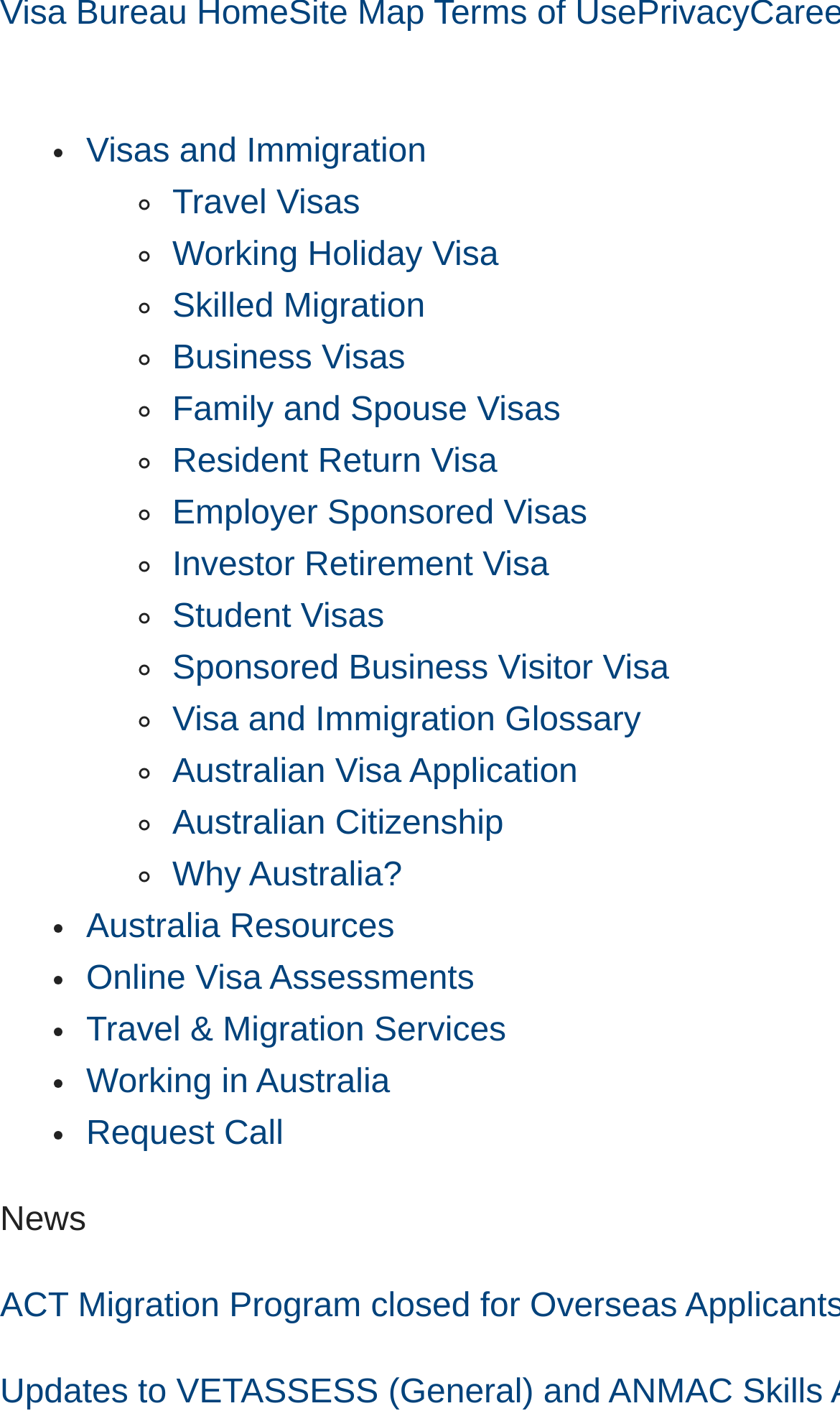Please mark the bounding box coordinates of the area that should be clicked to carry out the instruction: "Check out Australia Resources".

[0.103, 0.642, 0.47, 0.668]